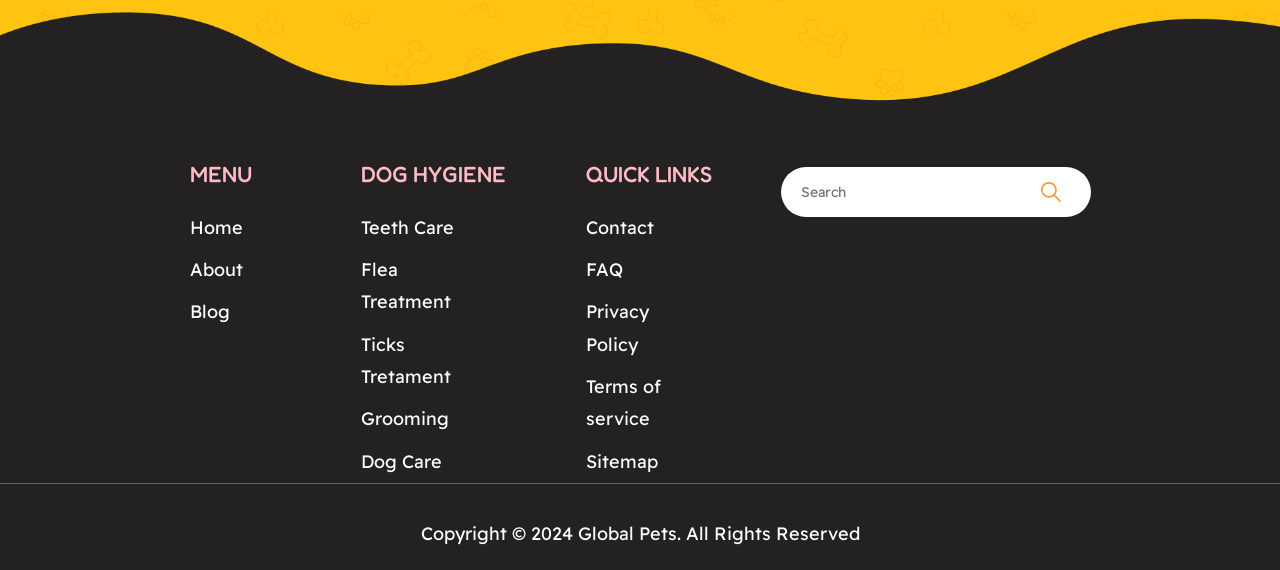Please locate the bounding box coordinates of the element that should be clicked to achieve the given instruction: "Search for something".

[0.61, 0.292, 0.852, 0.38]